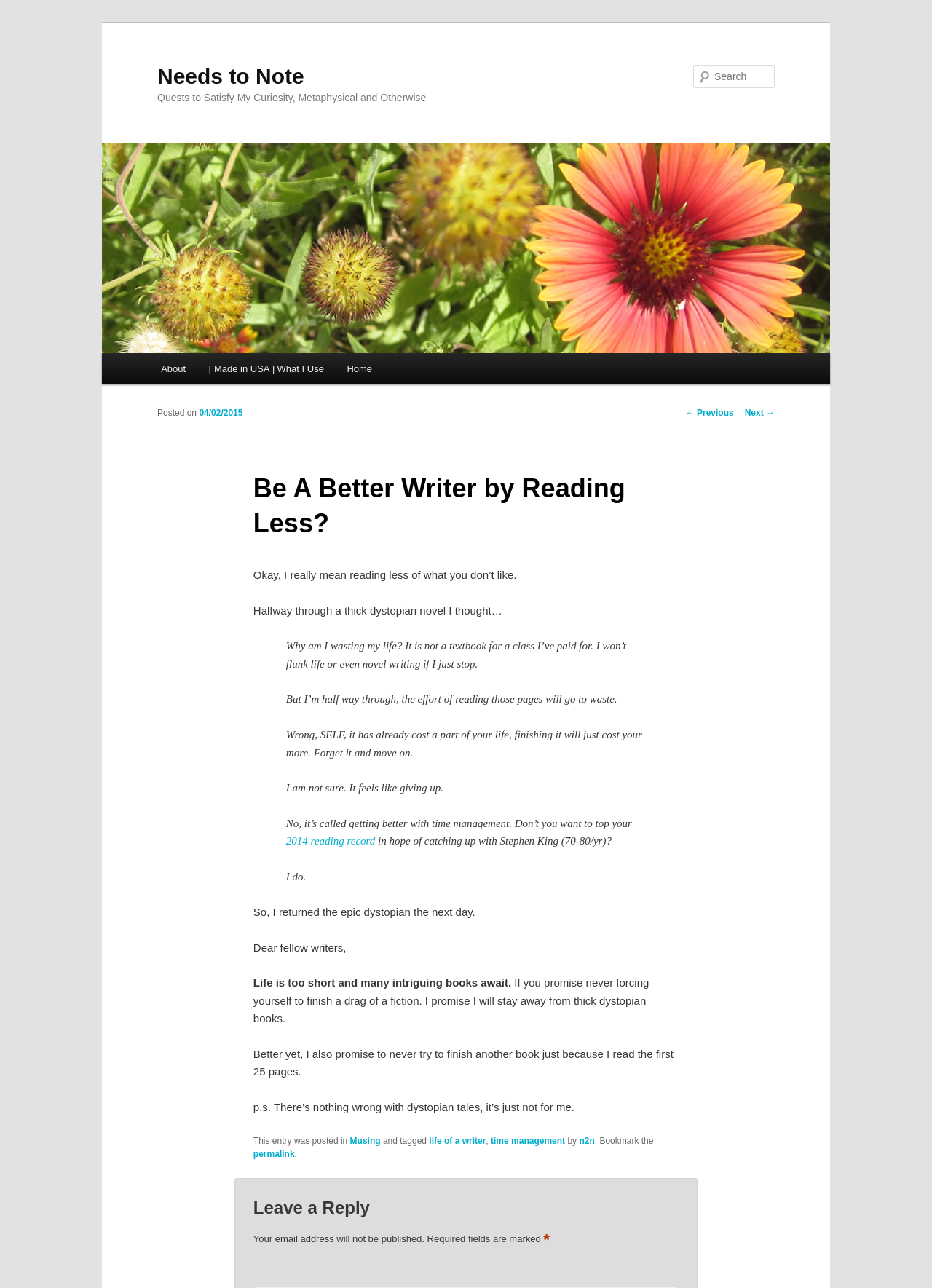Determine and generate the text content of the webpage's headline.

Needs to Note